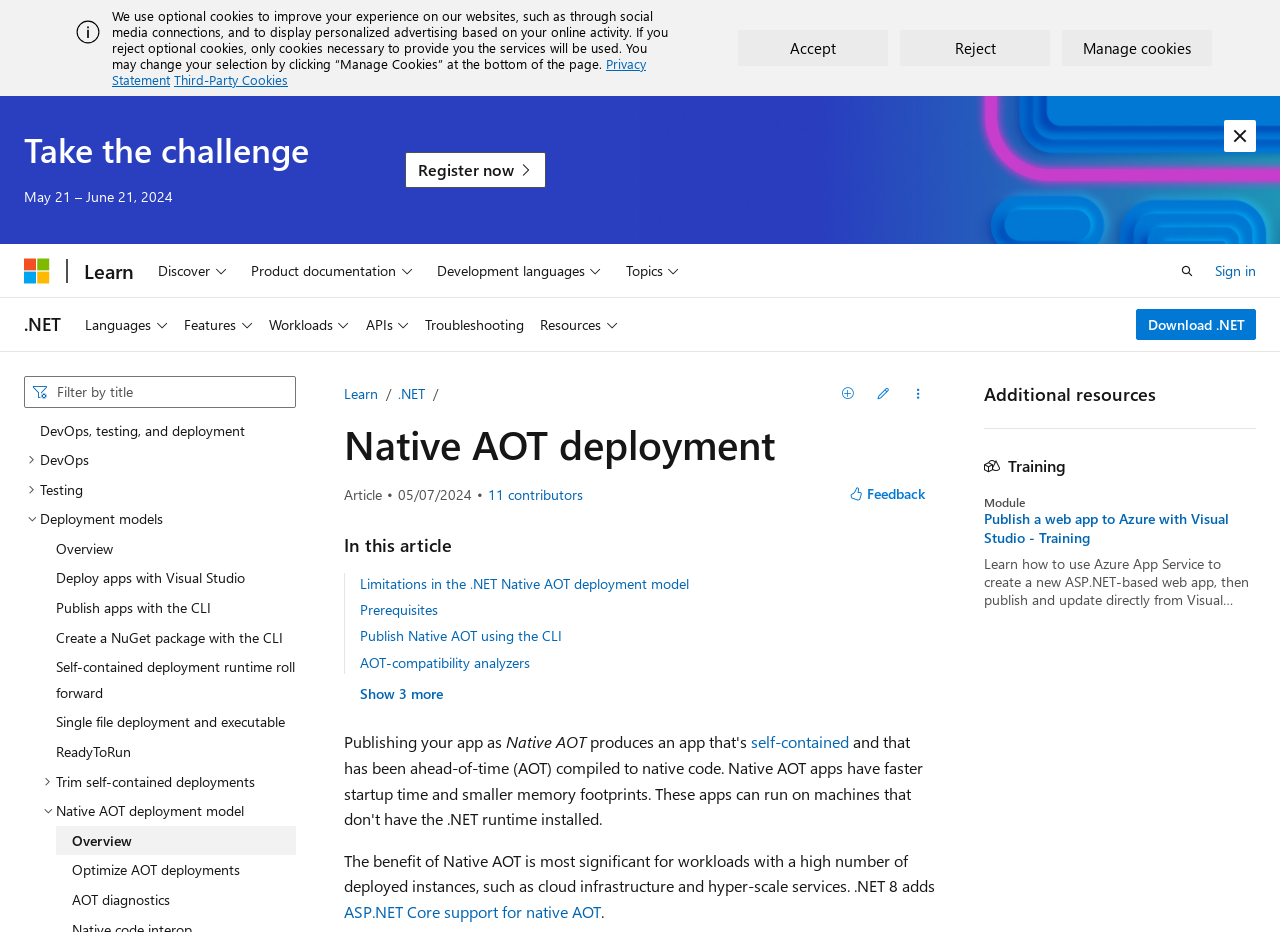Using the description "DevOps, testing, and deployment", locate and provide the bounding box of the UI element.

[0.019, 0.446, 0.231, 0.478]